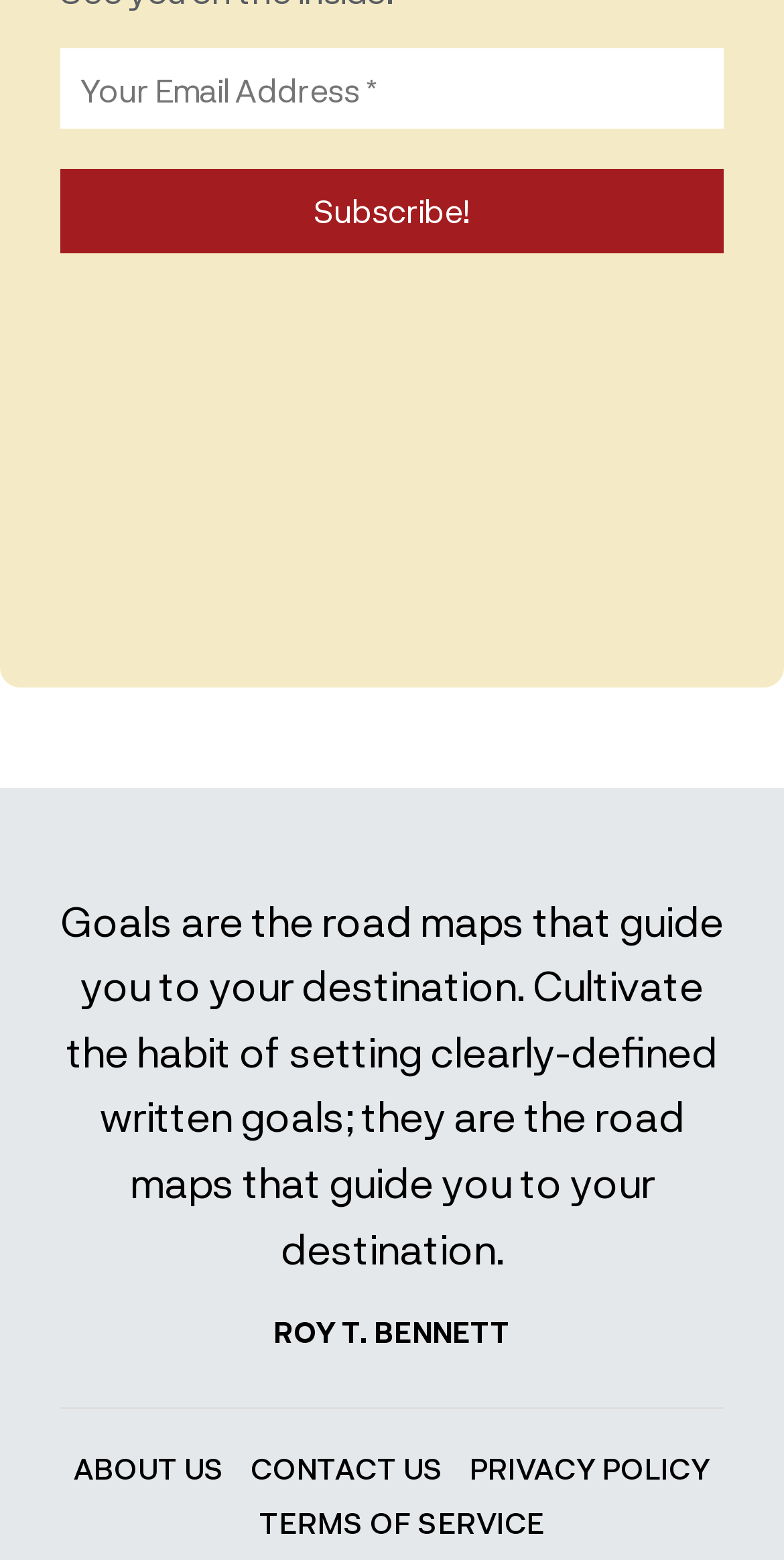What is the purpose of the textbox?
Please provide a single word or phrase based on the screenshot.

Enter email address